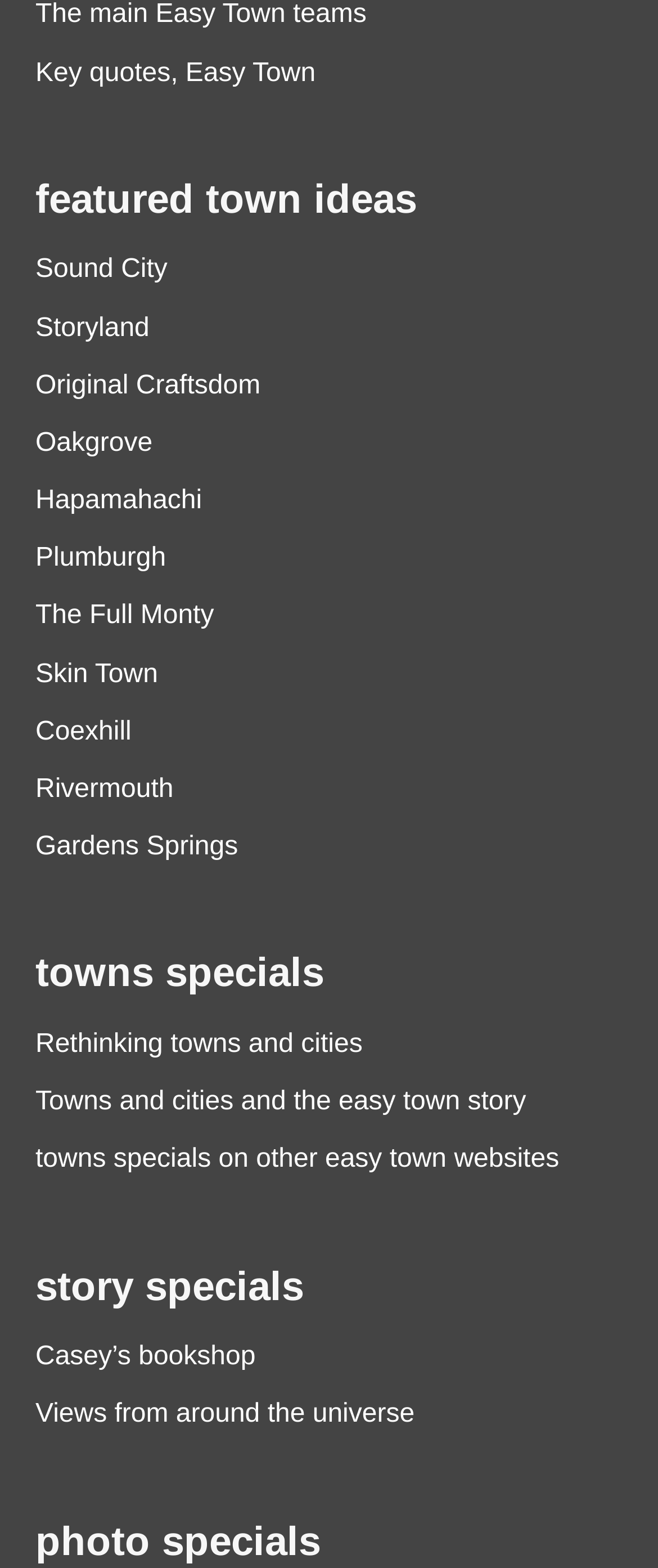Please determine the bounding box coordinates of the element to click in order to execute the following instruction: "Visit Sound City". The coordinates should be four float numbers between 0 and 1, specified as [left, top, right, bottom].

[0.054, 0.162, 0.954, 0.183]